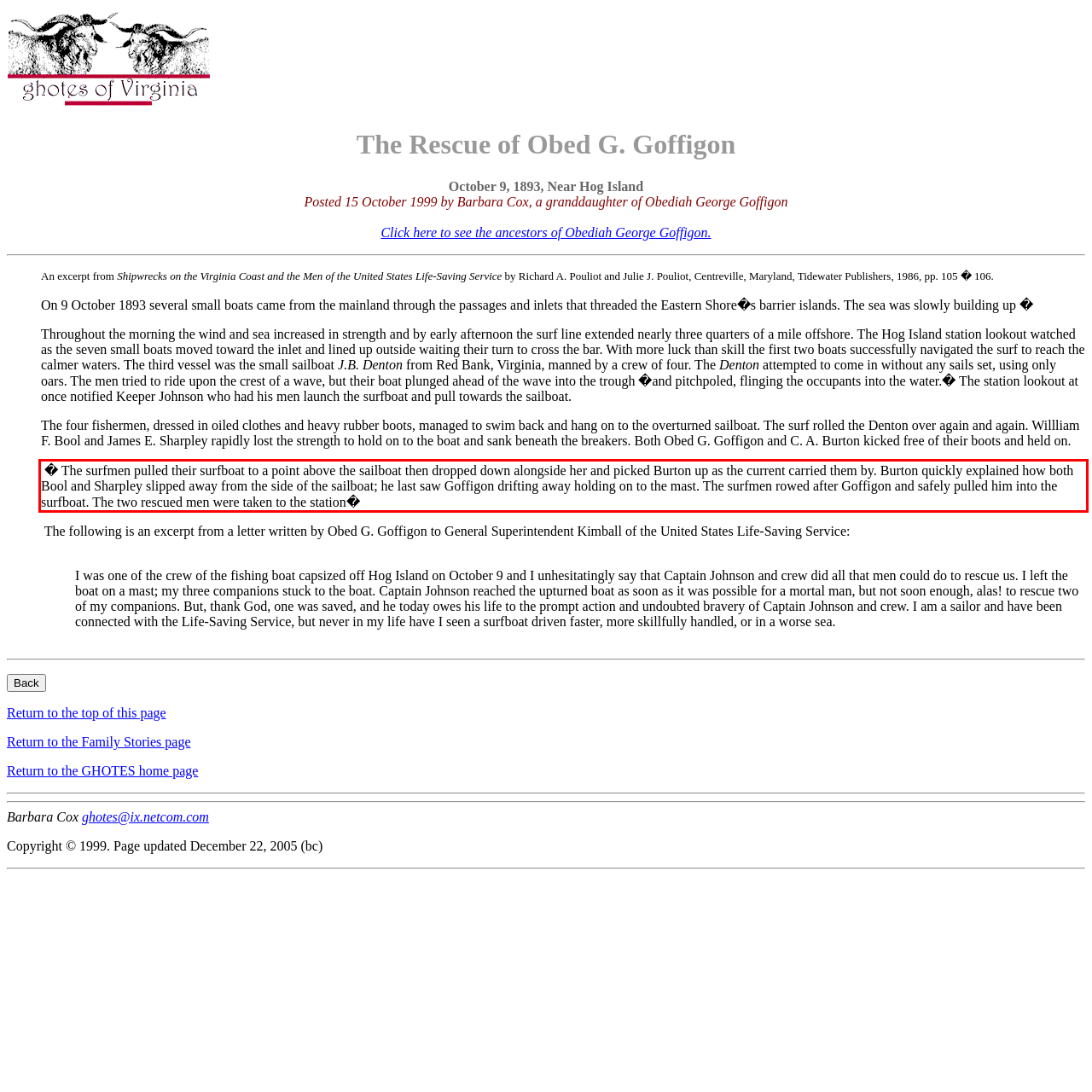Please extract the text content within the red bounding box on the webpage screenshot using OCR.

� The surfmen pulled their surfboat to a point above the sailboat then dropped down alongside her and picked Burton up as the current carried them by. Burton quickly explained how both Bool and Sharpley slipped away from the side of the sailboat; he last saw Goffigon drifting away holding on to the mast. The surfmen rowed after Goffigon and safely pulled him into the surfboat. The two rescued men were taken to the station�